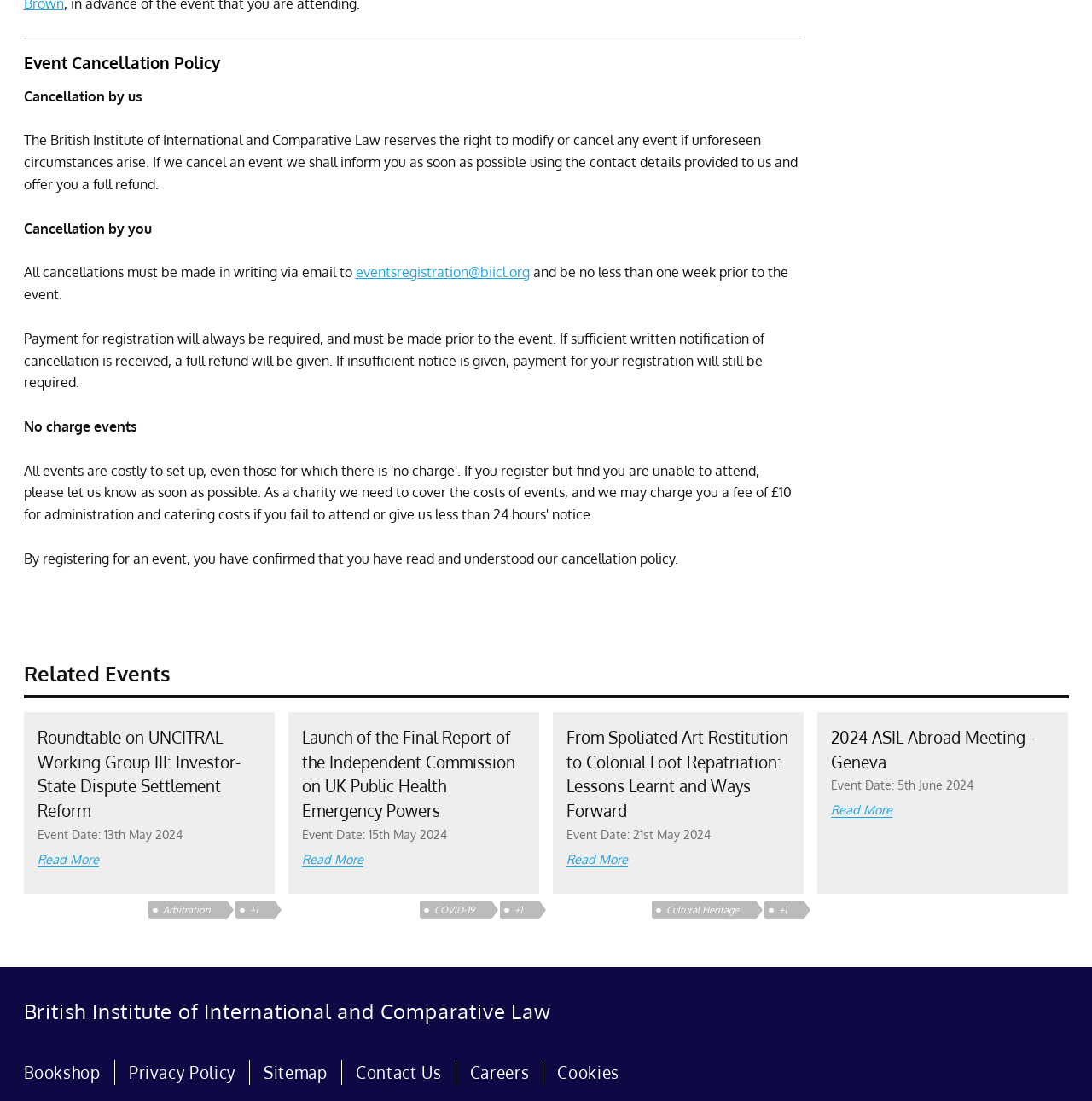Determine the bounding box coordinates of the region to click in order to accomplish the following instruction: "Click on 'Bookshop'". Provide the coordinates as four float numbers between 0 and 1, specifically [left, top, right, bottom].

[0.021, 0.964, 0.092, 0.984]